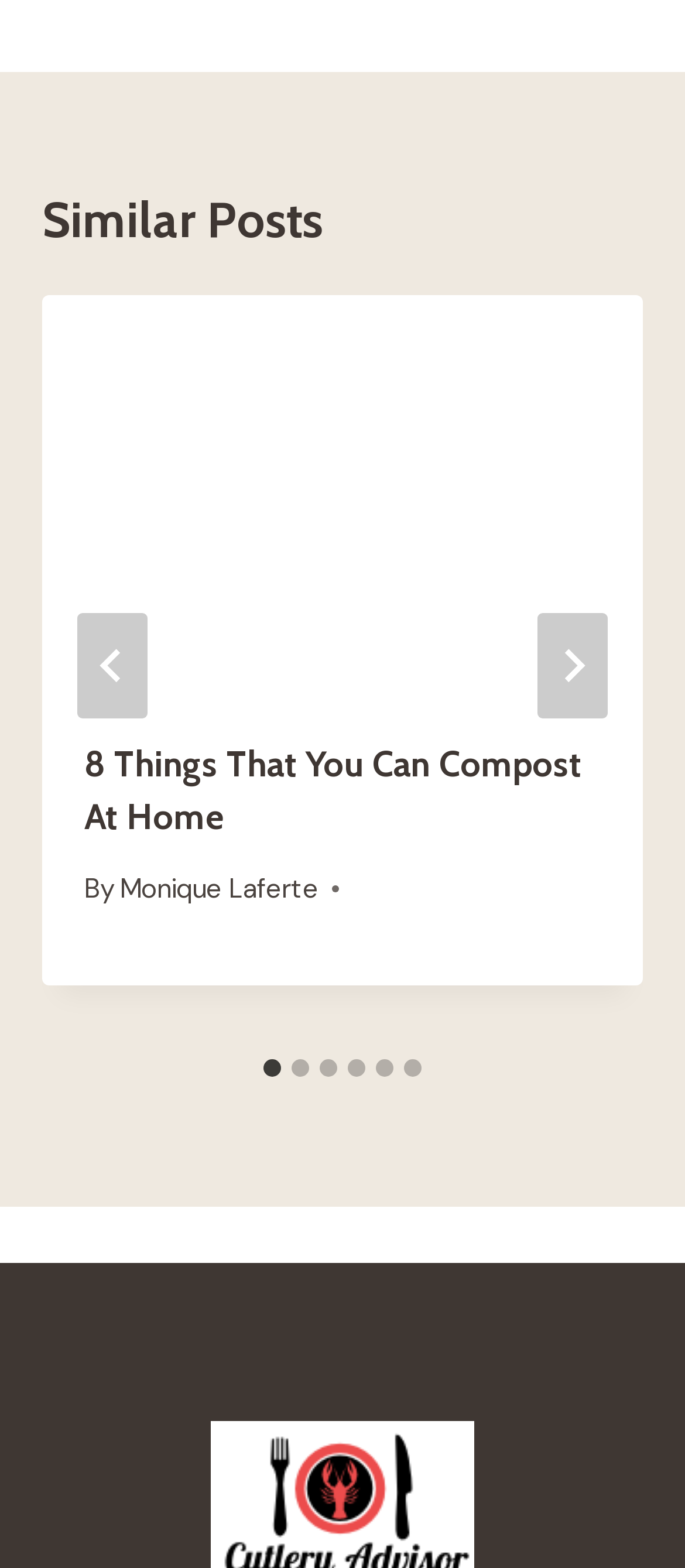Could you please study the image and provide a detailed answer to the question:
Who is the author of the post?

The post has a link element with the text 'Monique Laferte', which is likely the author of the post.